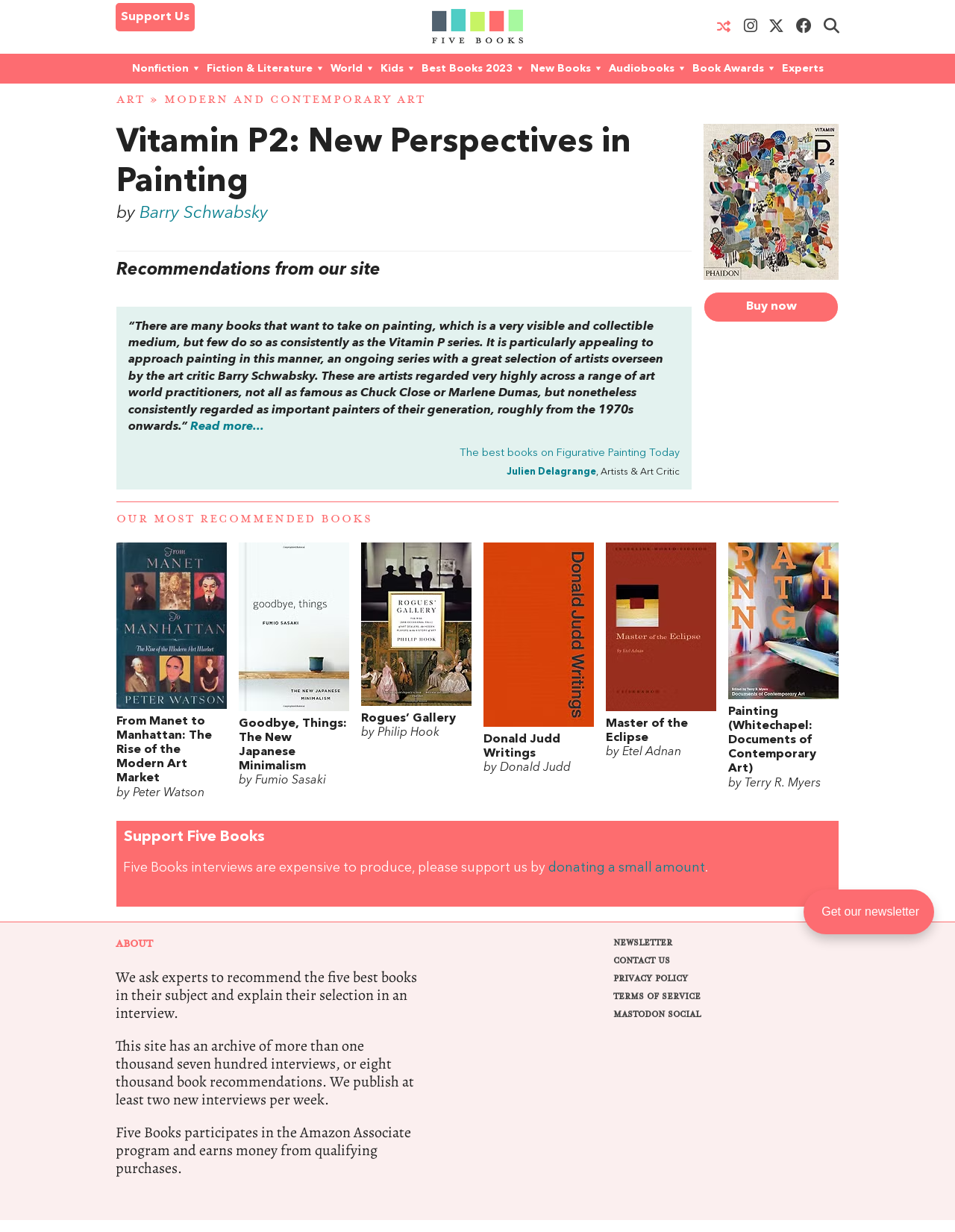What is the name of the art critic who oversees the Vitamin P series?
Make sure to answer the question with a detailed and comprehensive explanation.

I found the answer by reading the text that describes the Vitamin P series. It mentions that the series is overseen by the art critic Barry Schwabsky.